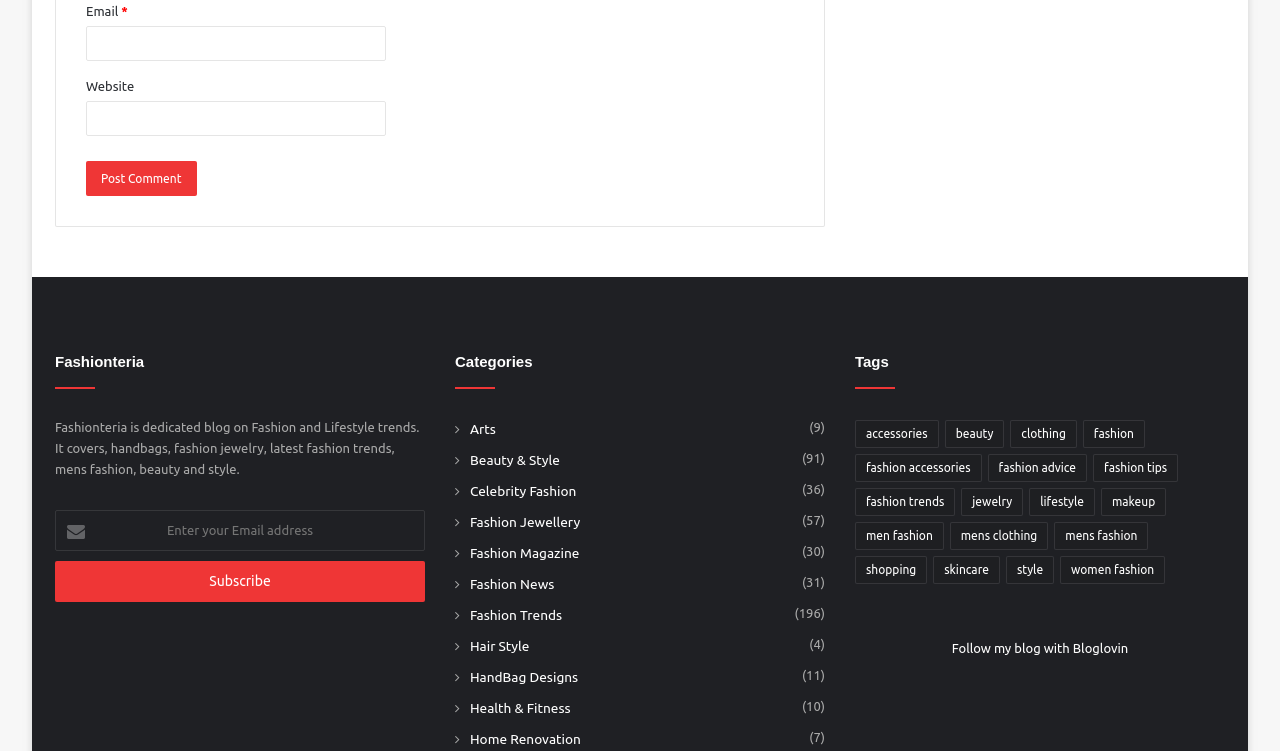Find the bounding box coordinates of the clickable element required to execute the following instruction: "Enter email address". Provide the coordinates as four float numbers between 0 and 1, i.e., [left, top, right, bottom].

[0.067, 0.035, 0.302, 0.082]